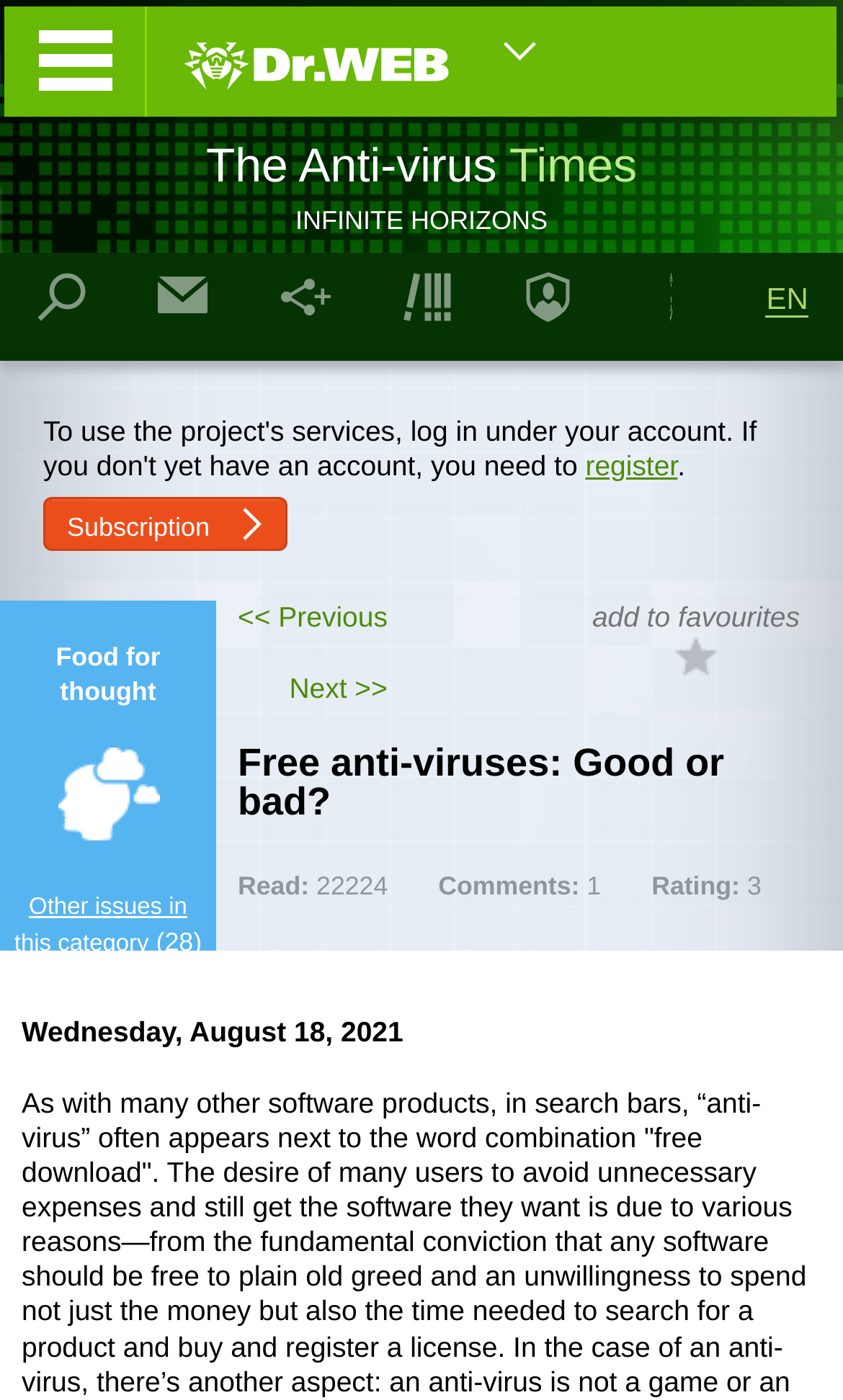What is the topic of the article?
Please interpret the details in the image and answer the question thoroughly.

I inferred this answer by looking at the title of the article, which is 'Free anti-viruses: Good or bad?' and also the content of the webpage, which seems to be discussing the pros and cons of free anti-virus software.